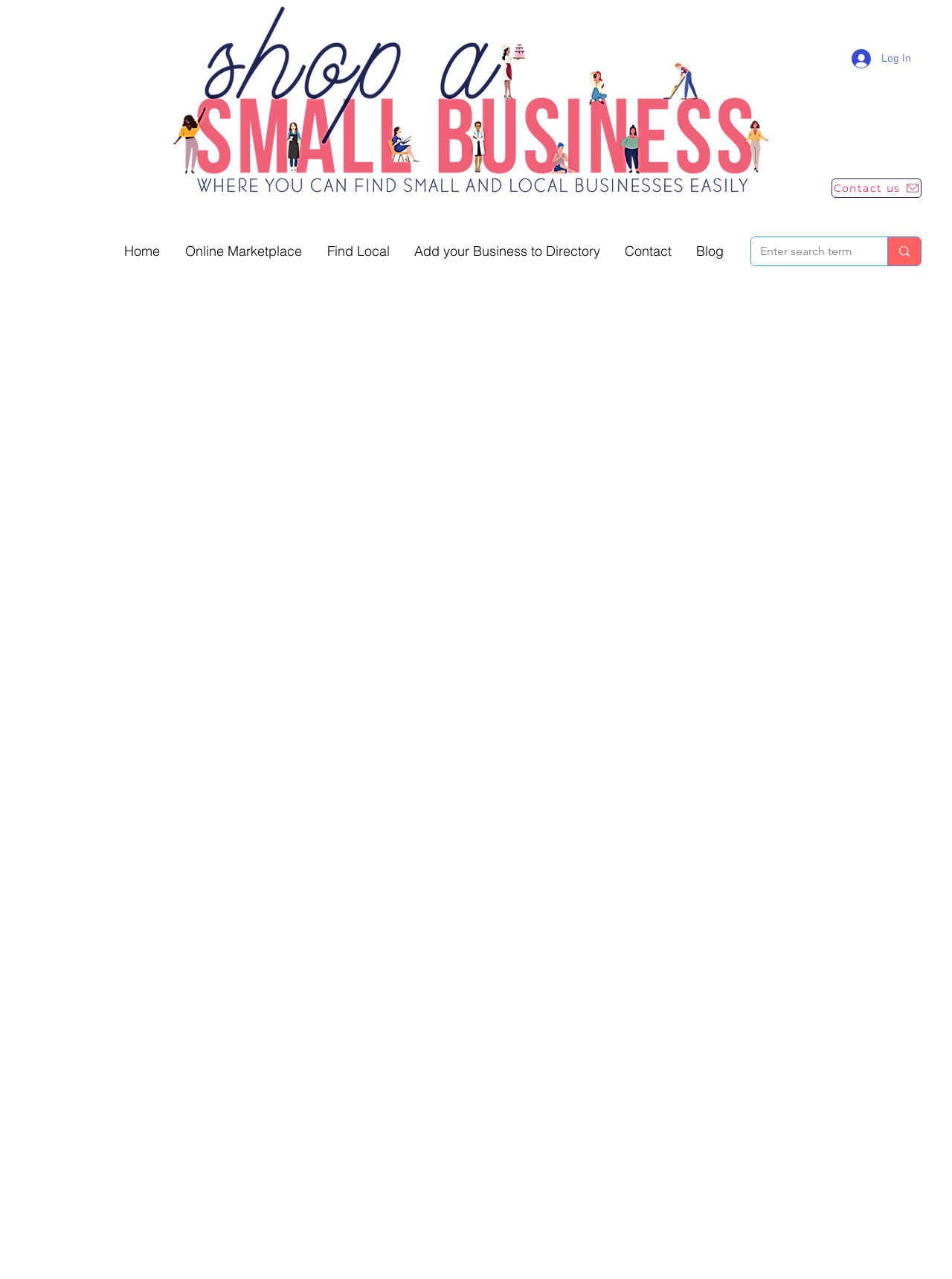How many navigation links are available on the website?
Look at the image and answer the question using a single word or phrase.

6